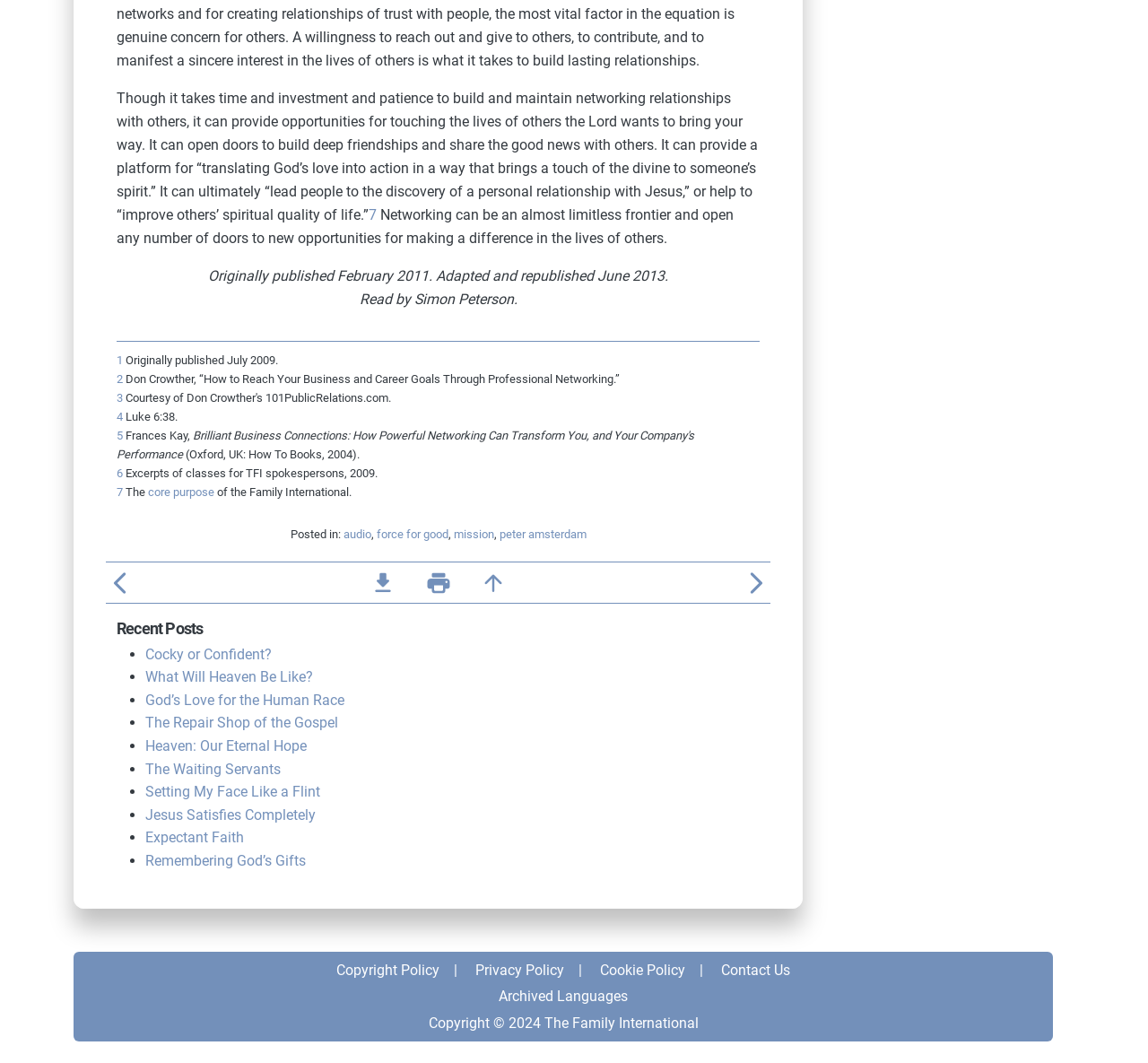Determine the bounding box coordinates of the clickable element necessary to fulfill the instruction: "Read the 'force for good' article". Provide the coordinates as four float numbers within the 0 to 1 range, i.e., [left, top, right, bottom].

[0.328, 0.496, 0.39, 0.508]